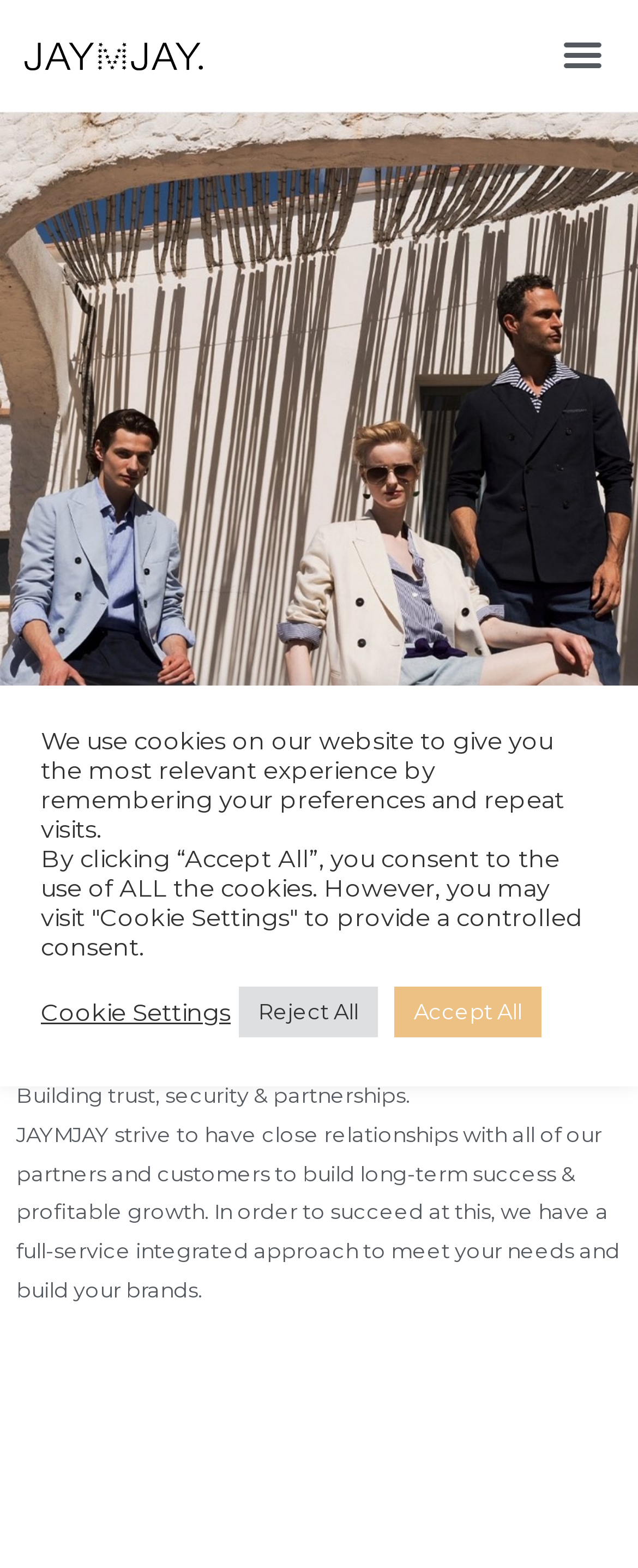What is the theme of the services provided by JaymJay?
Provide a detailed and well-explained answer to the question.

The heading 'OUR SERVICES' and the first sentence below it, 'Building trust, security & partnerships.', suggest that the theme of the services provided by JaymJay is related to building trust, security, and partnerships.